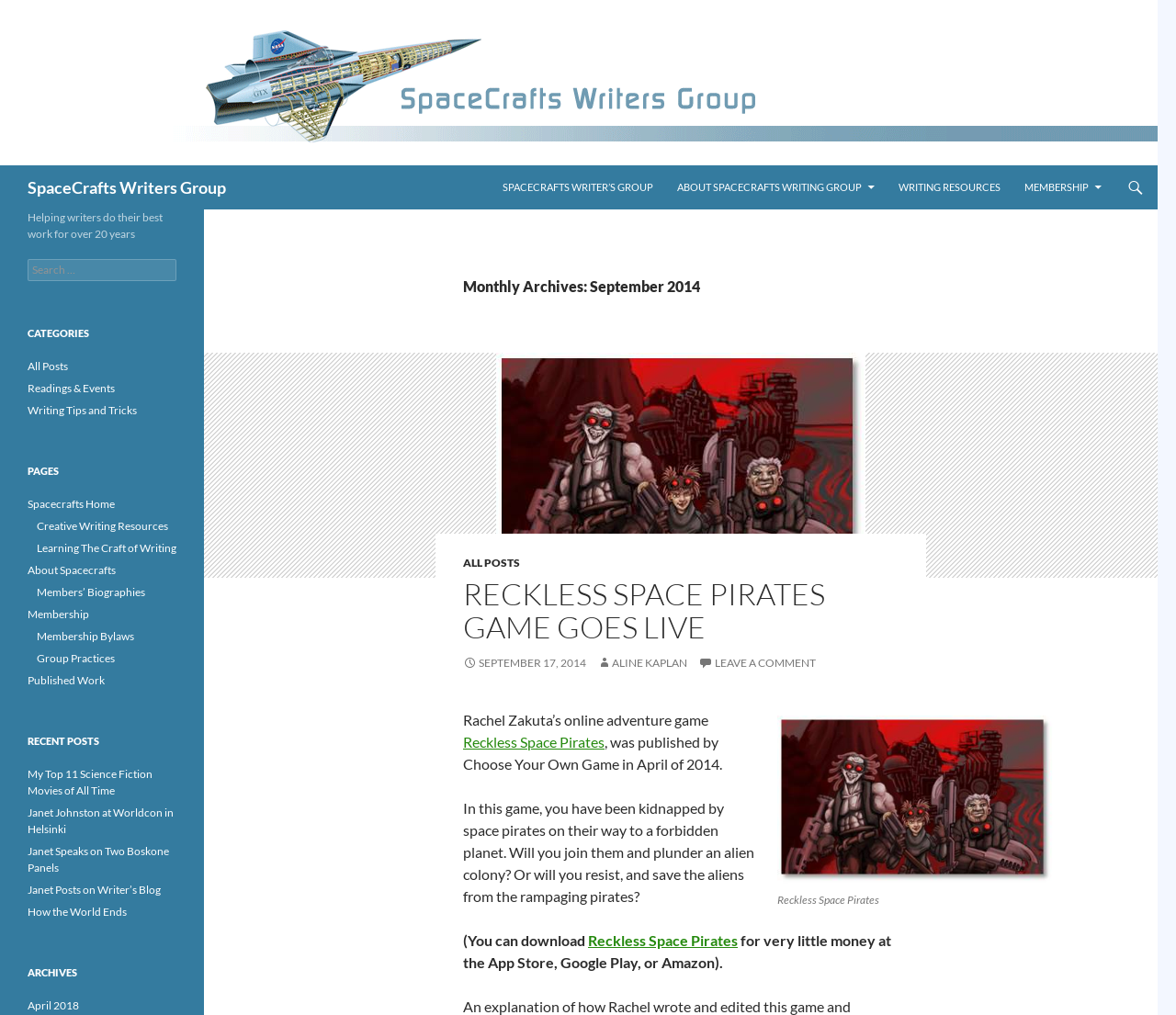Locate the coordinates of the bounding box for the clickable region that fulfills this instruction: "Visit Facebook page".

None